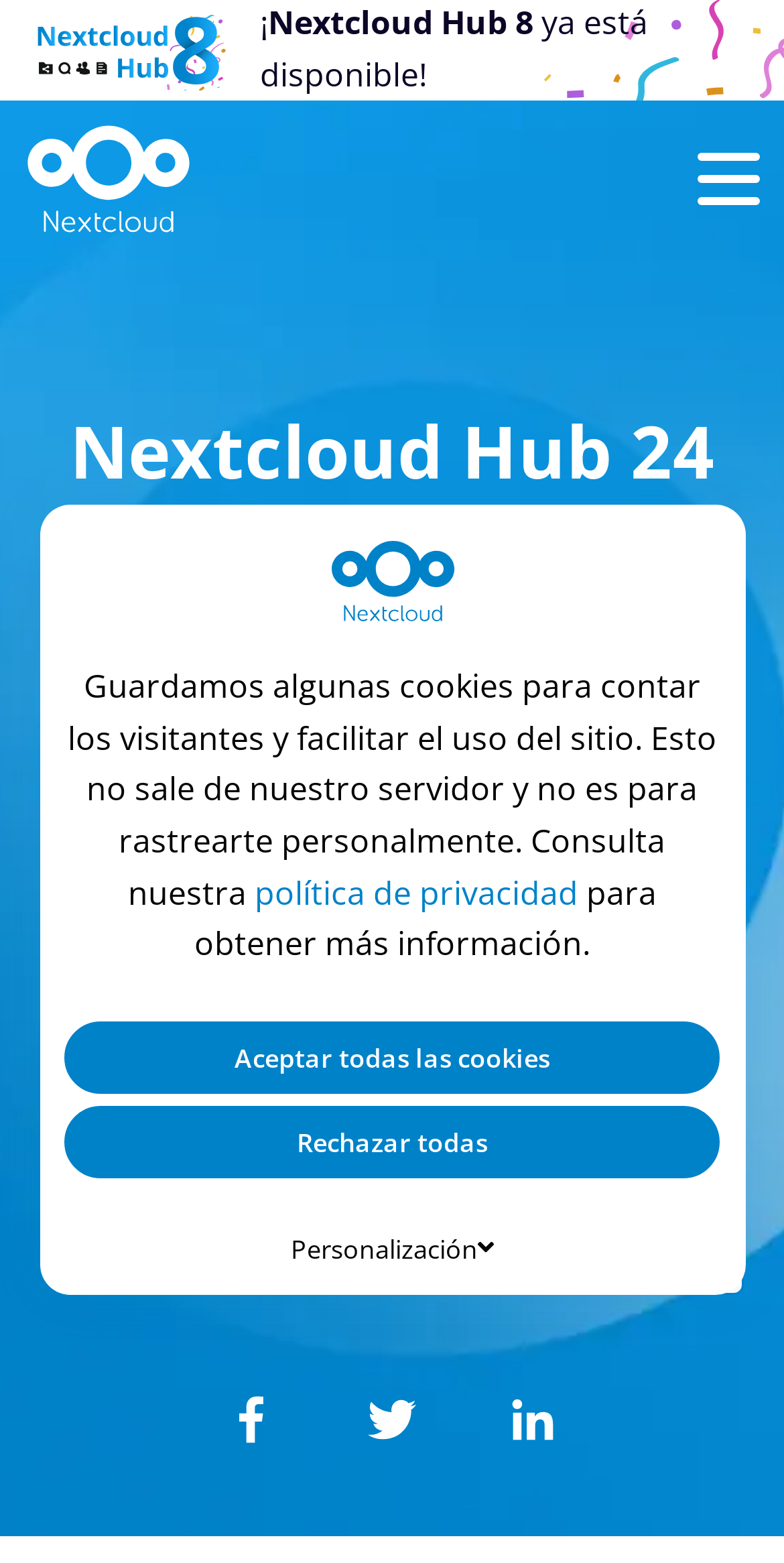How many social media links are there?
Identify the answer in the screenshot and reply with a single word or phrase.

3